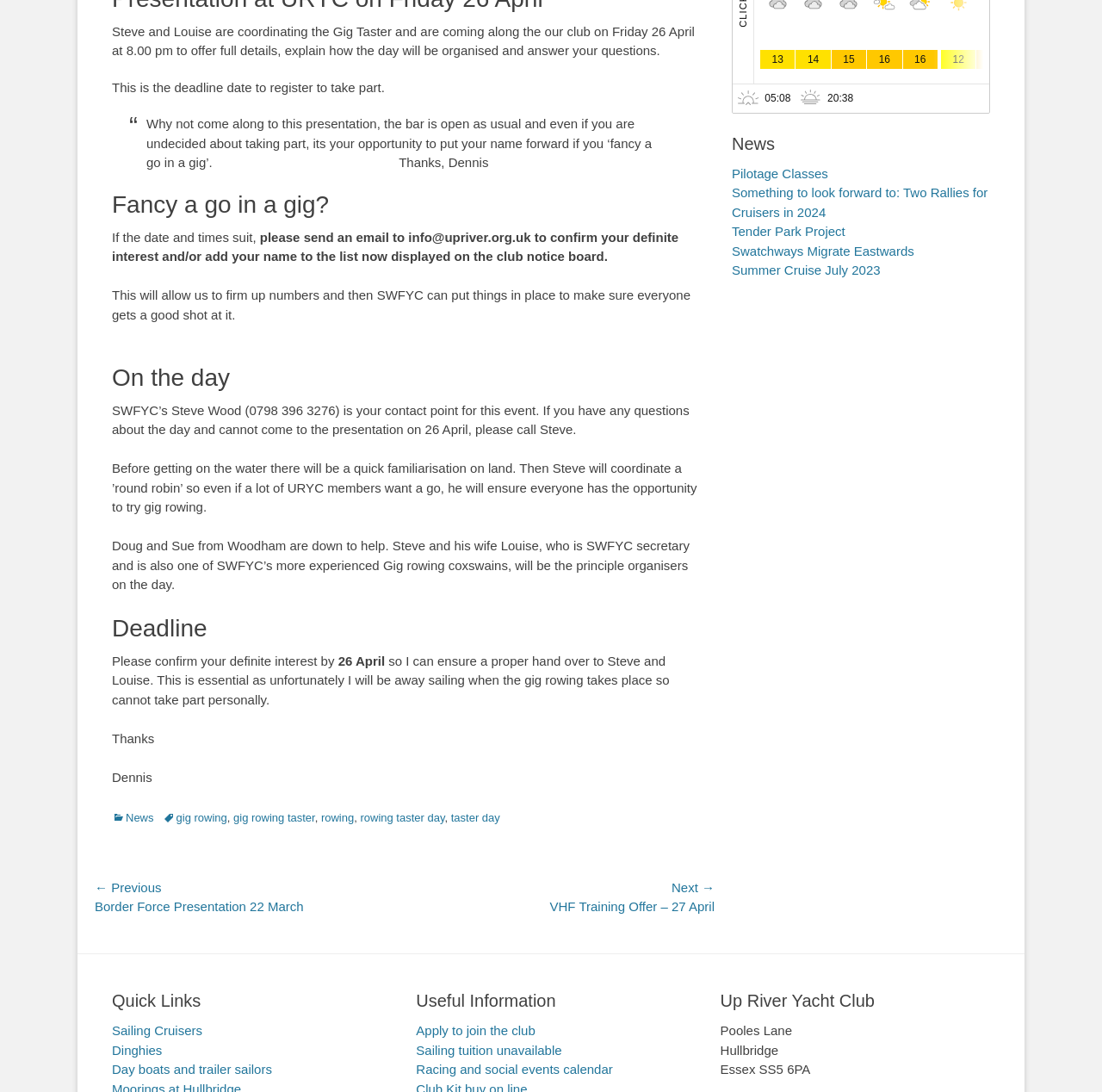Answer the question in a single word or phrase:
Who is the contact point for this event?

Steve Wood